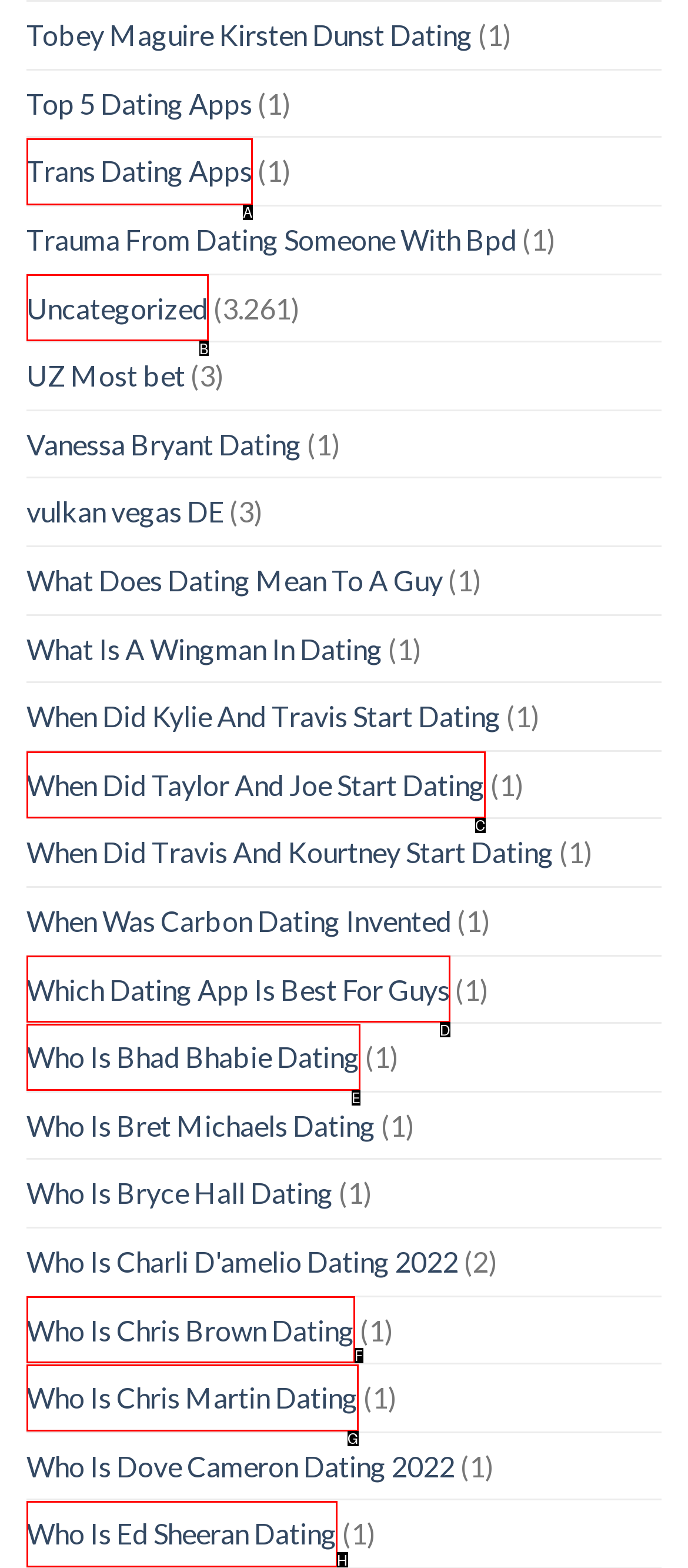From the given choices, identify the element that matches: Uncategorized
Answer with the letter of the selected option.

B